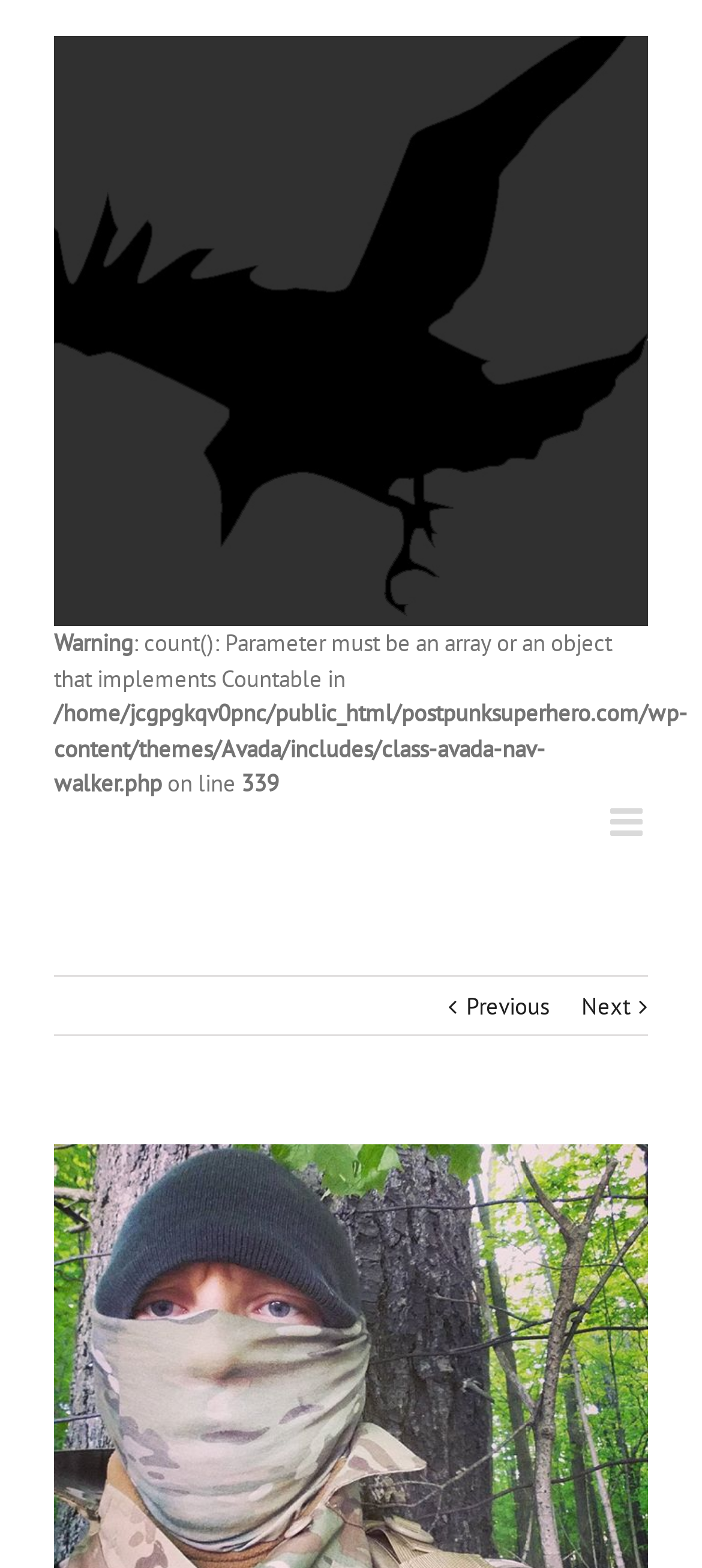Using the element description: "Previous", determine the bounding box coordinates. The coordinates should be in the format [left, top, right, bottom], with values between 0 and 1.

[0.664, 0.623, 0.782, 0.662]